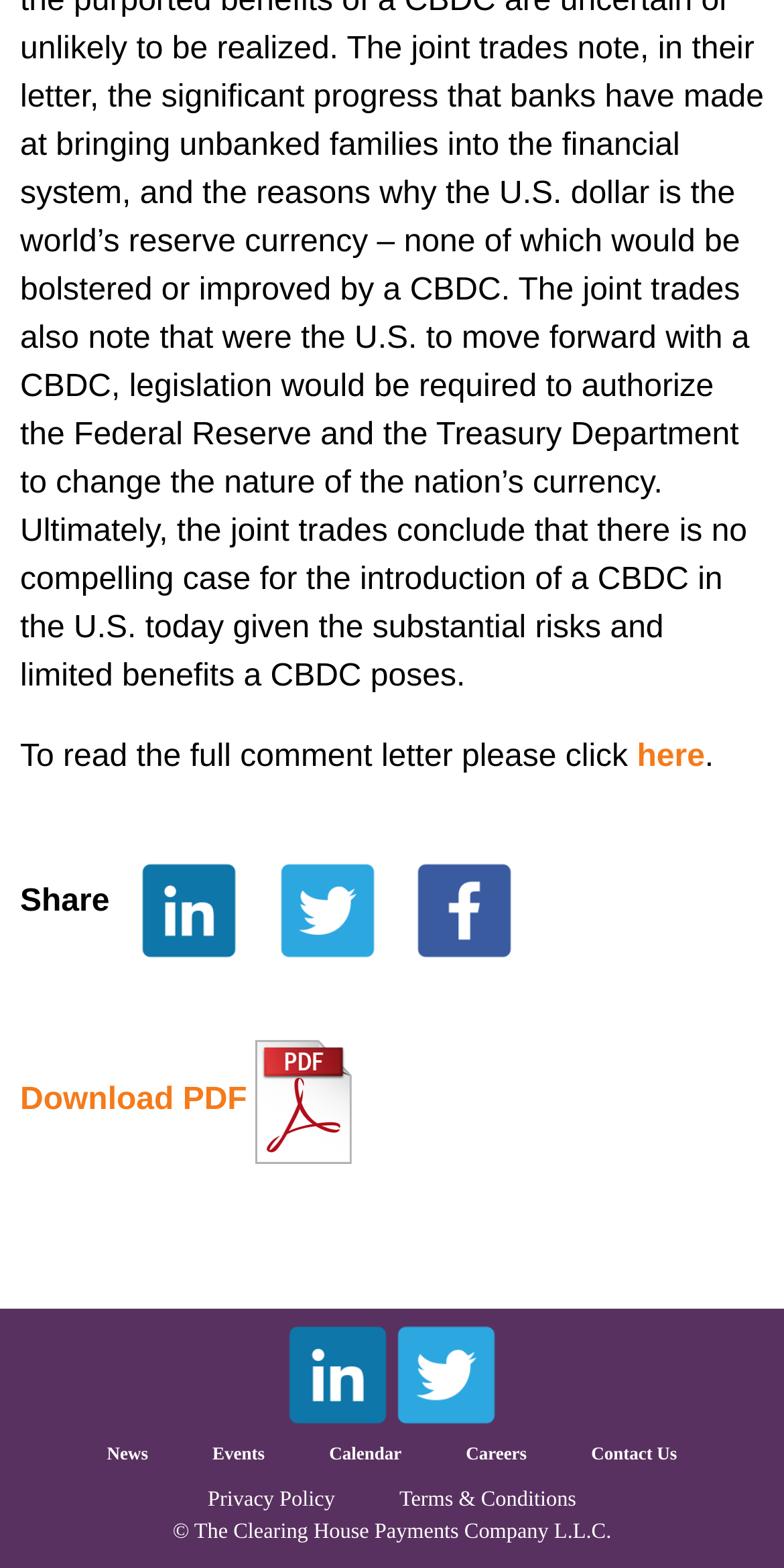Using the information in the image, give a comprehensive answer to the question: 
What social media platforms can TCH be found on?

The footer section of the webpage contains links to TCH's social media profiles, including LinkedIn, Twitter, and Facebook, which can be identified by their respective logos.